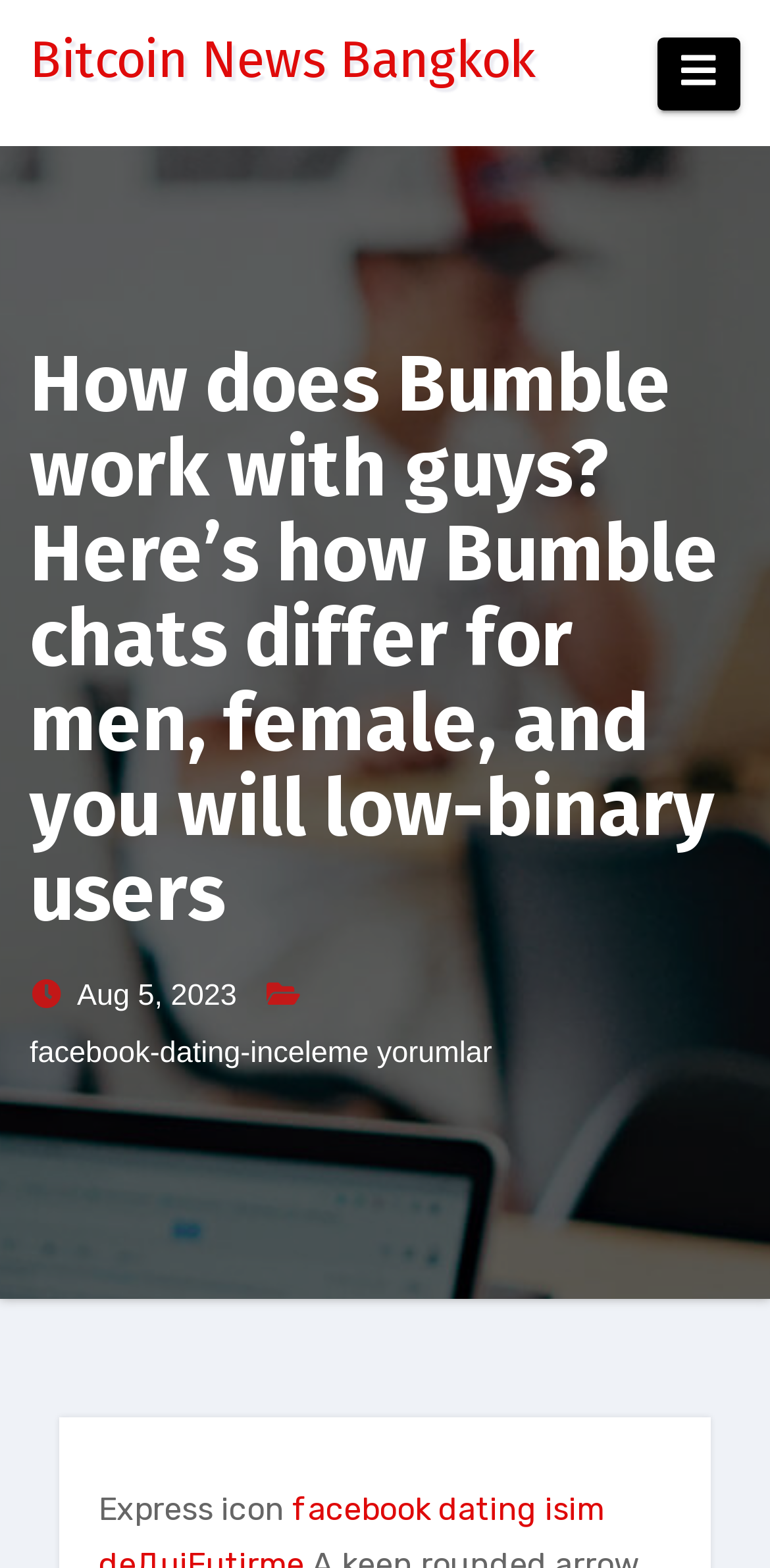Identify the headline of the webpage and generate its text content.

Bitcoin News Bangkok